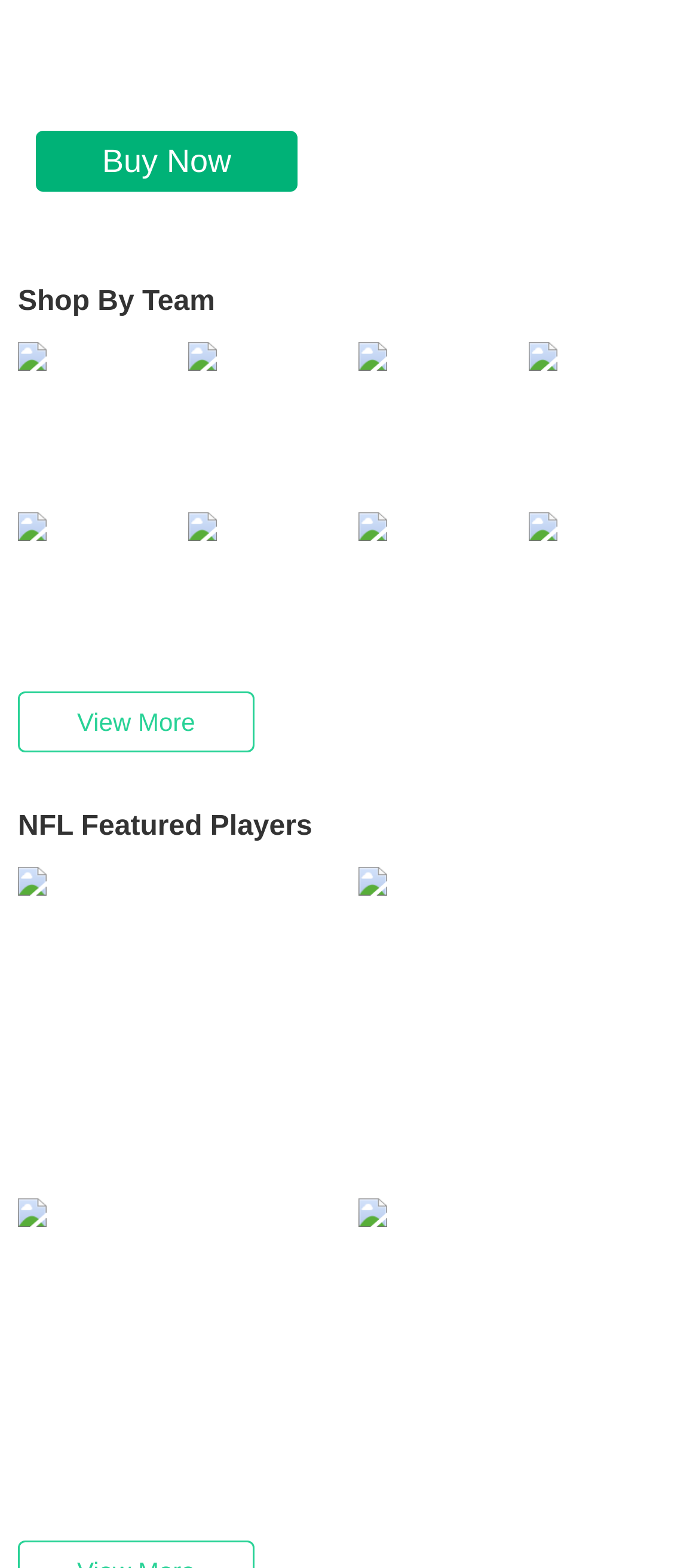Determine the bounding box coordinates of the target area to click to execute the following instruction: "Click the 'View More' button."

[0.026, 0.441, 0.364, 0.48]